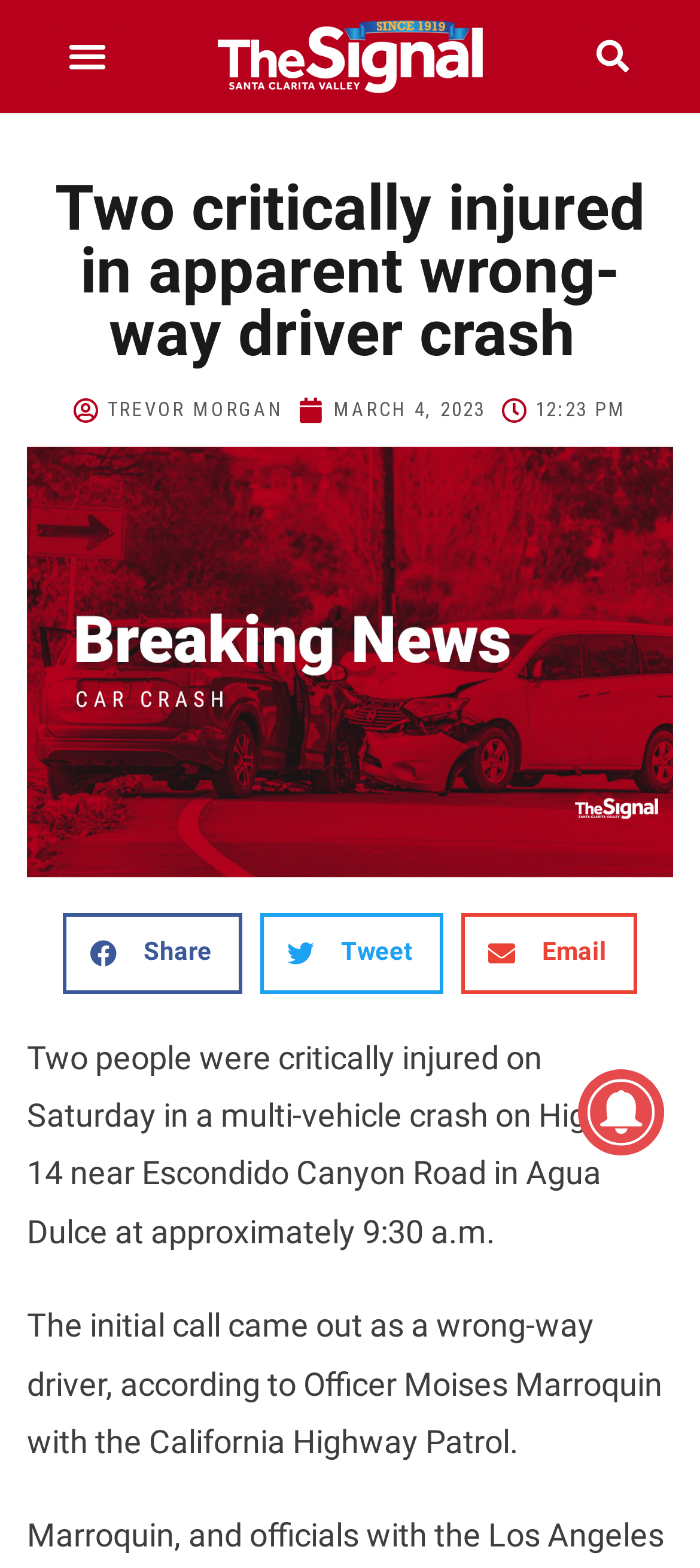Respond to the question below with a single word or phrase:
Who is the officer quoted in the article?

Officer Moises Marroquin